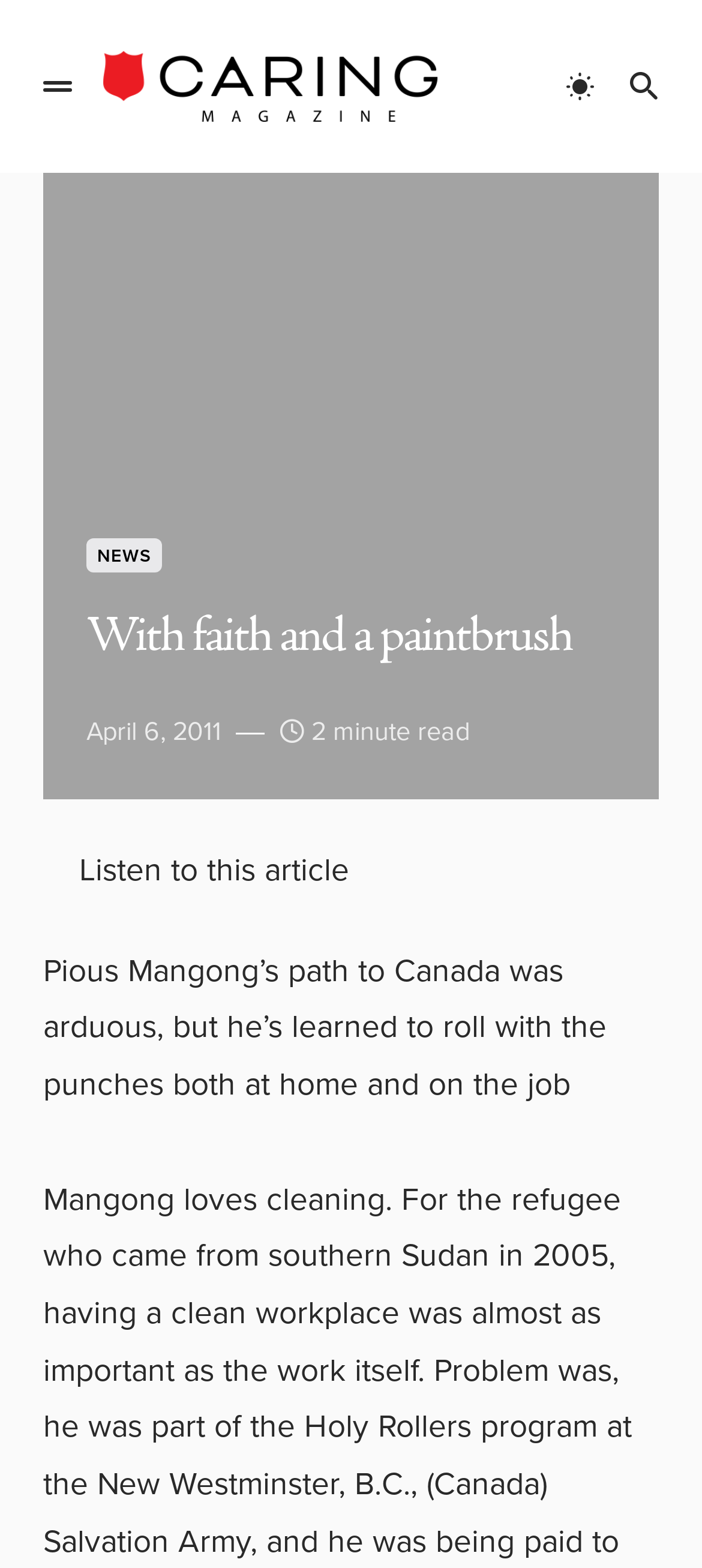Please give a concise answer to this question using a single word or phrase: 
What is the date of the article?

April 6, 2011